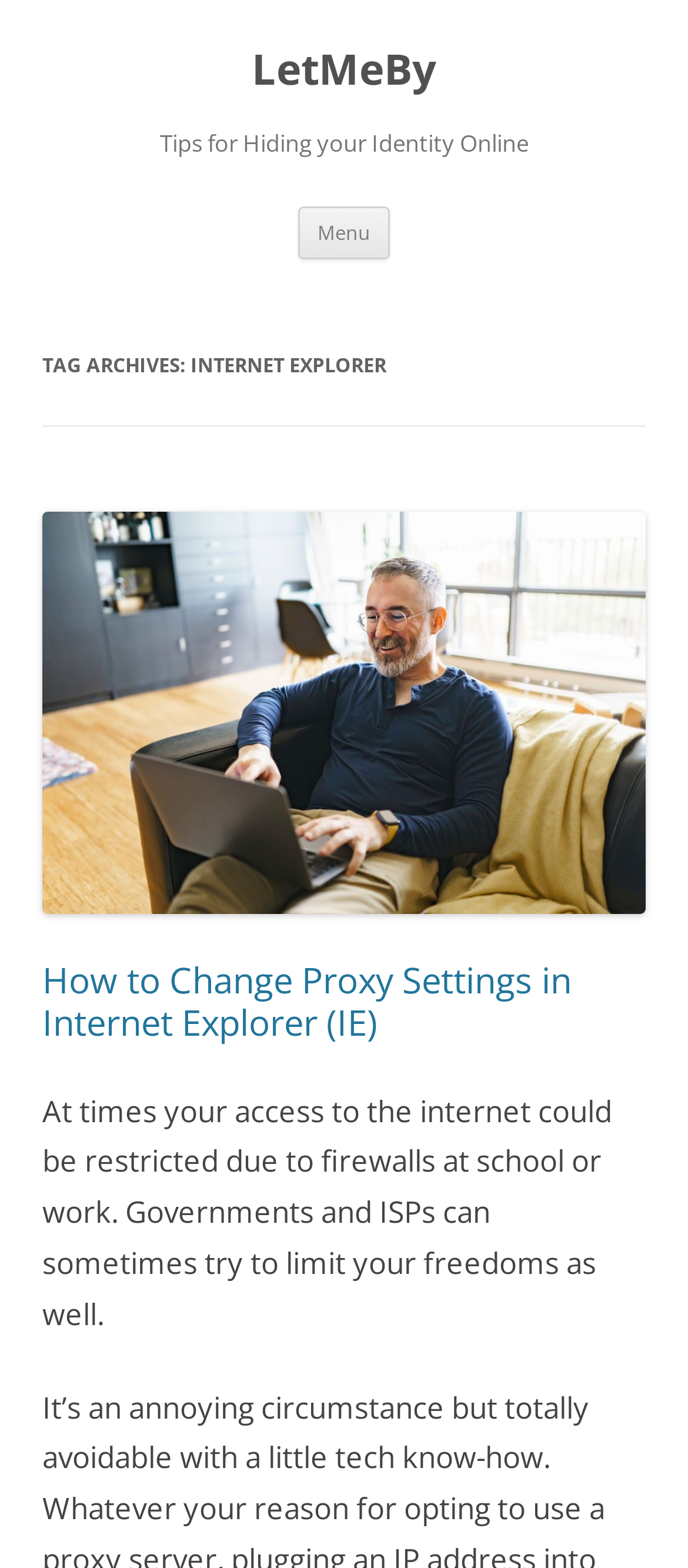Answer the question in a single word or phrase:
What is the tone of the webpage's content?

Informative